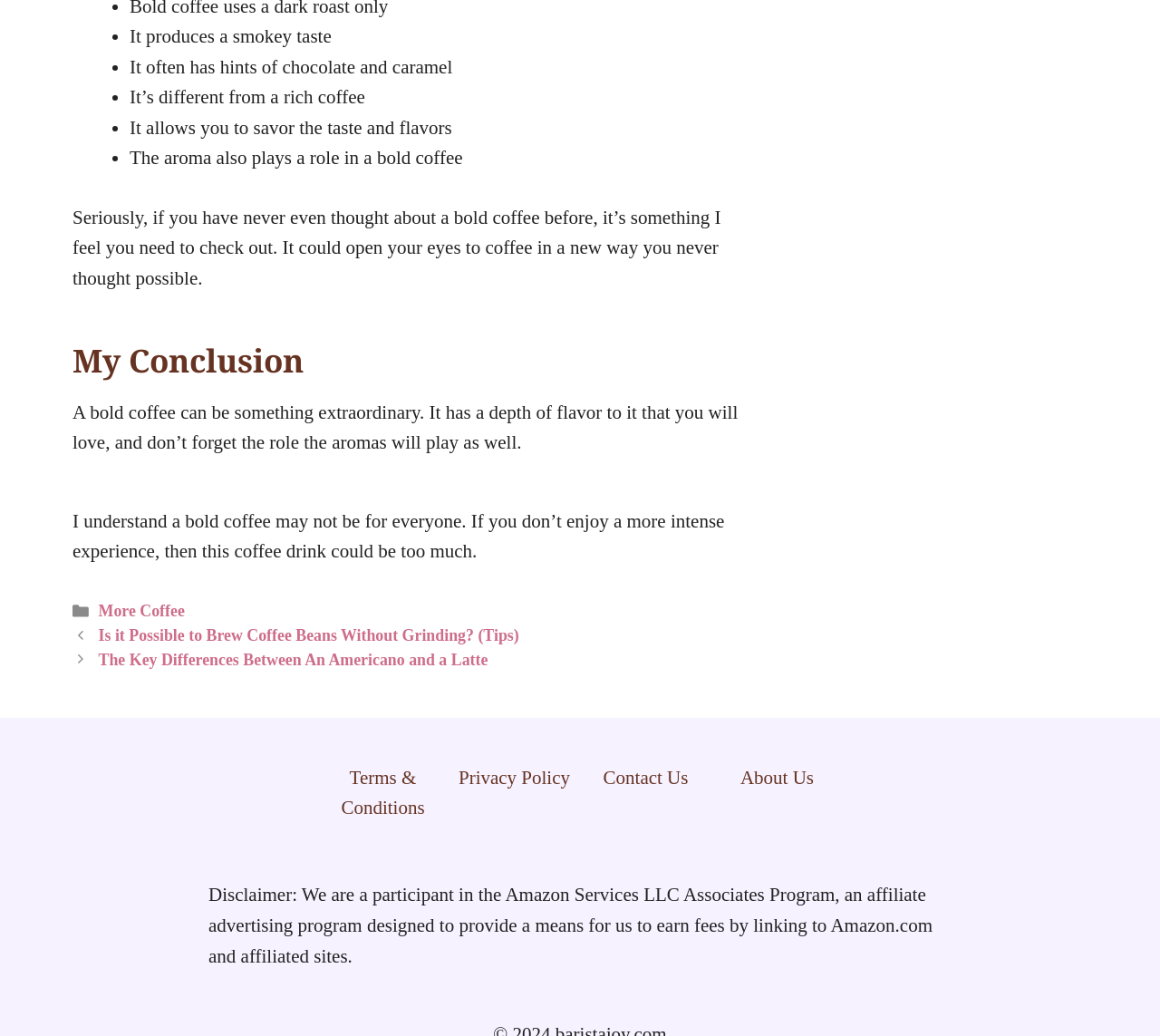What is the purpose of the aroma in bold coffee?
Using the picture, provide a one-word or short phrase answer.

It plays a role